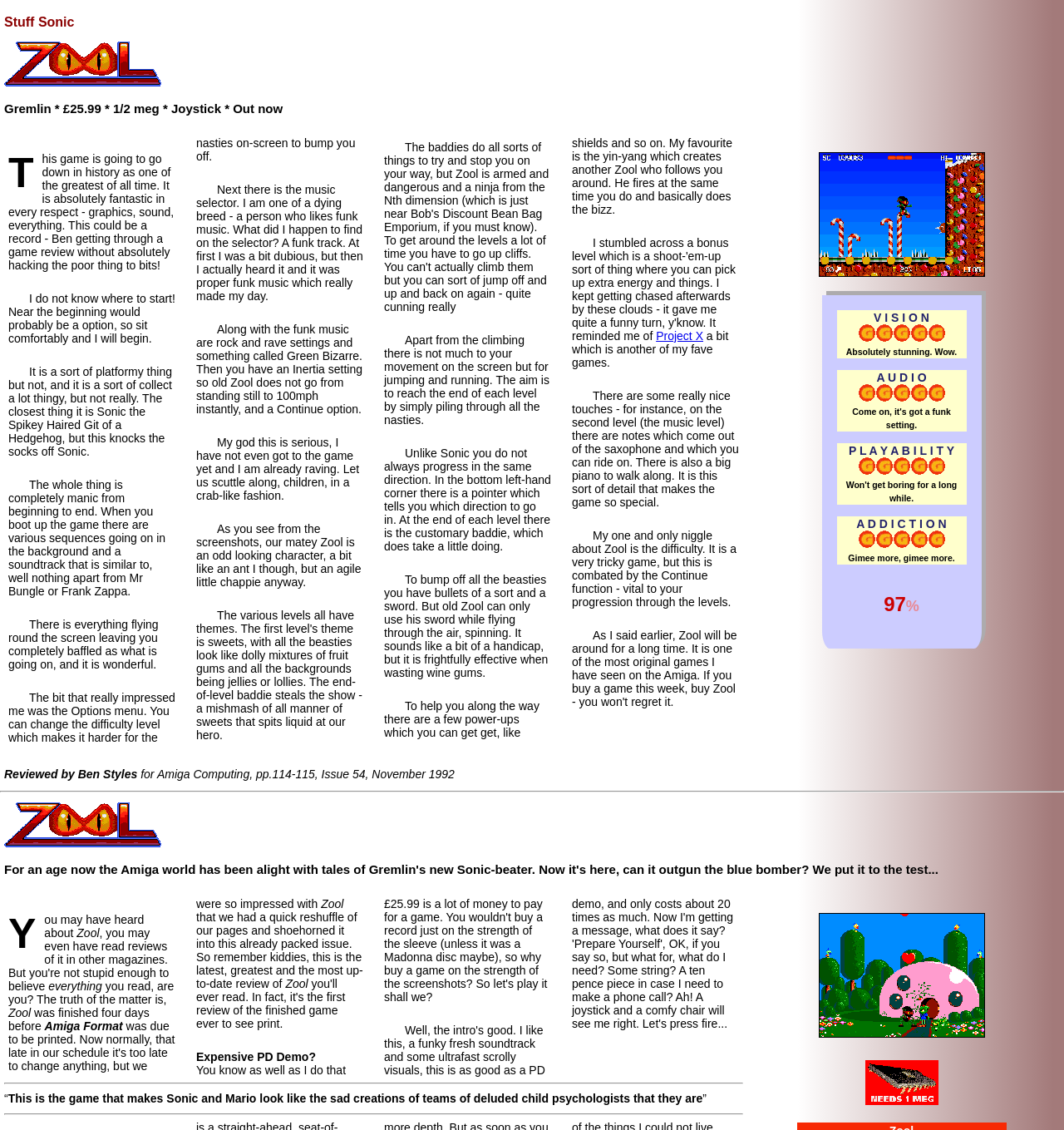Show the bounding box coordinates for the HTML element described as: "Project X".

[0.617, 0.291, 0.661, 0.303]